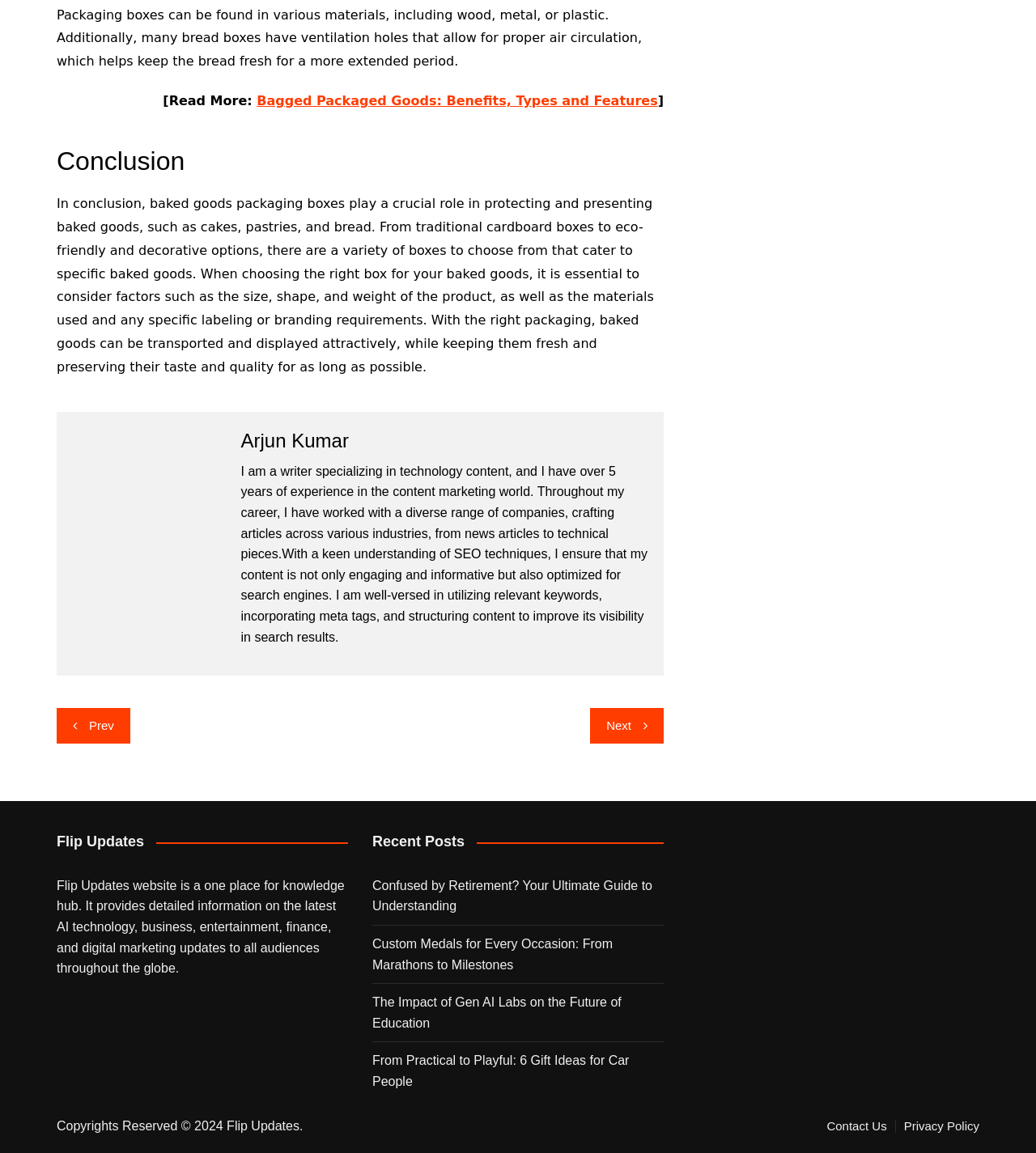Please determine the bounding box coordinates of the element's region to click in order to carry out the following instruction: "Go to the previous post". The coordinates should be four float numbers between 0 and 1, i.e., [left, top, right, bottom].

[0.055, 0.614, 0.126, 0.645]